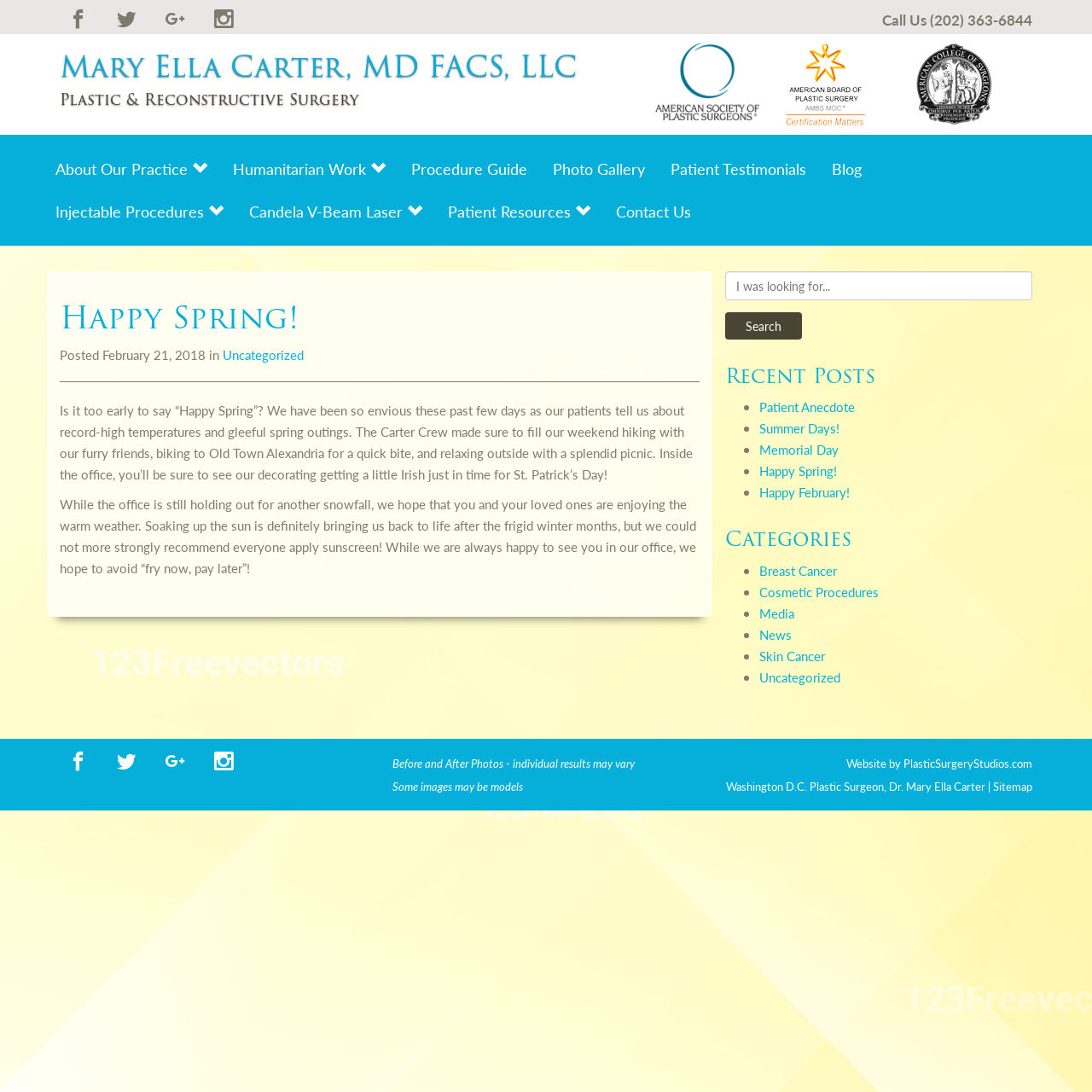What is the name of the doctor? From the image, respond with a single word or brief phrase.

Mary Ella Carter